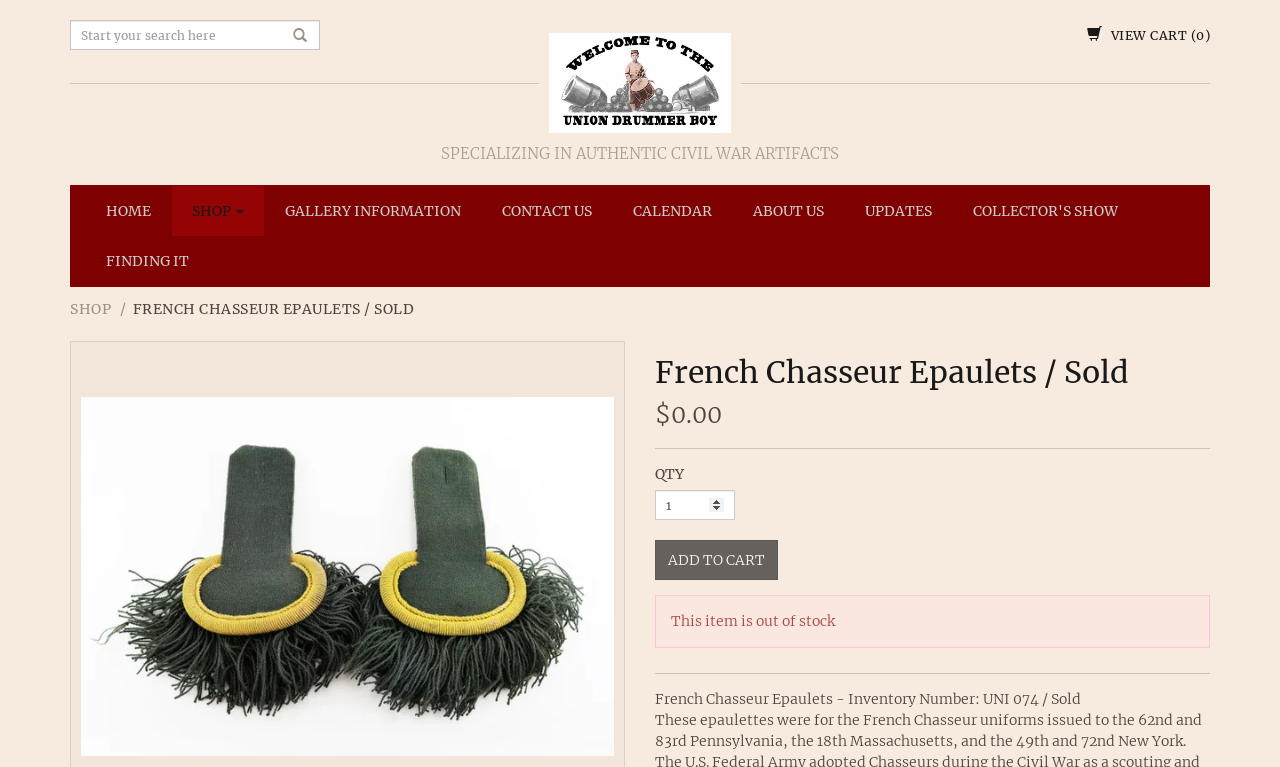What is the purpose of the spinbutton?
Please respond to the question with as much detail as possible.

The spinbutton is used to select the quantity of the artifact, with a minimum value of 1 and a maximum value of 999, as indicated by the valuemin and valuemax properties.